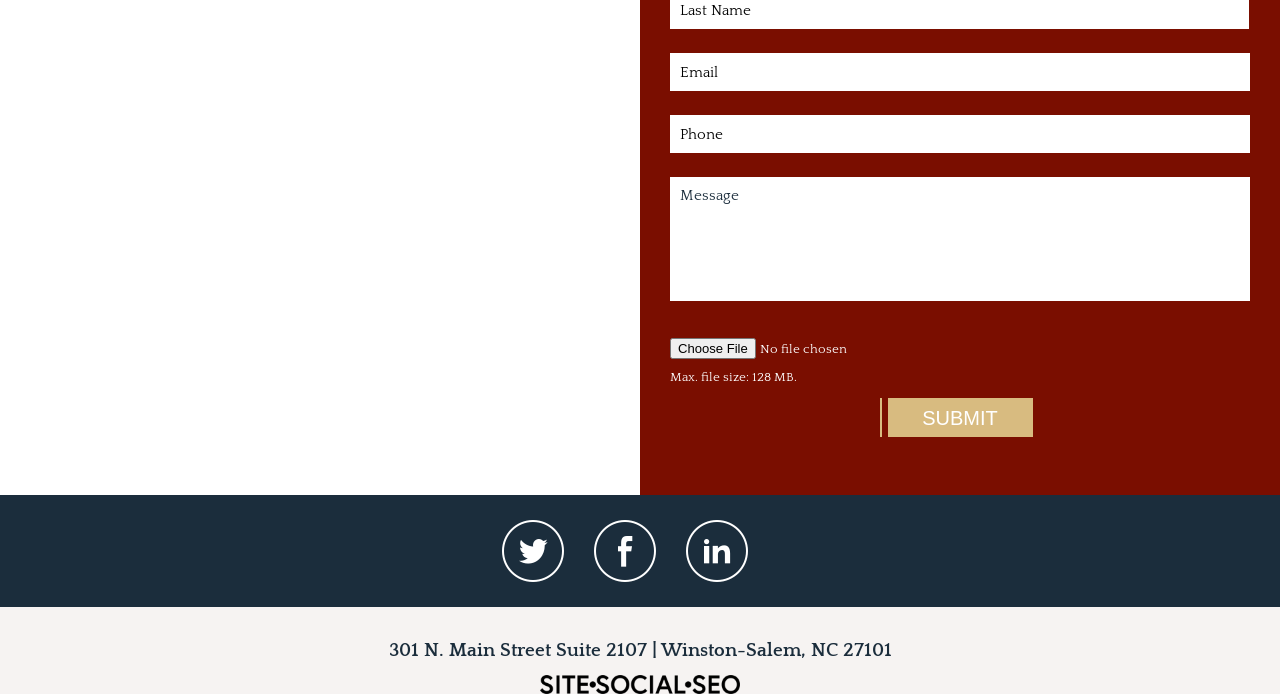Locate the bounding box for the described UI element: "UFC Schedule". Ensure the coordinates are four float numbers between 0 and 1, formatted as [left, top, right, bottom].

None